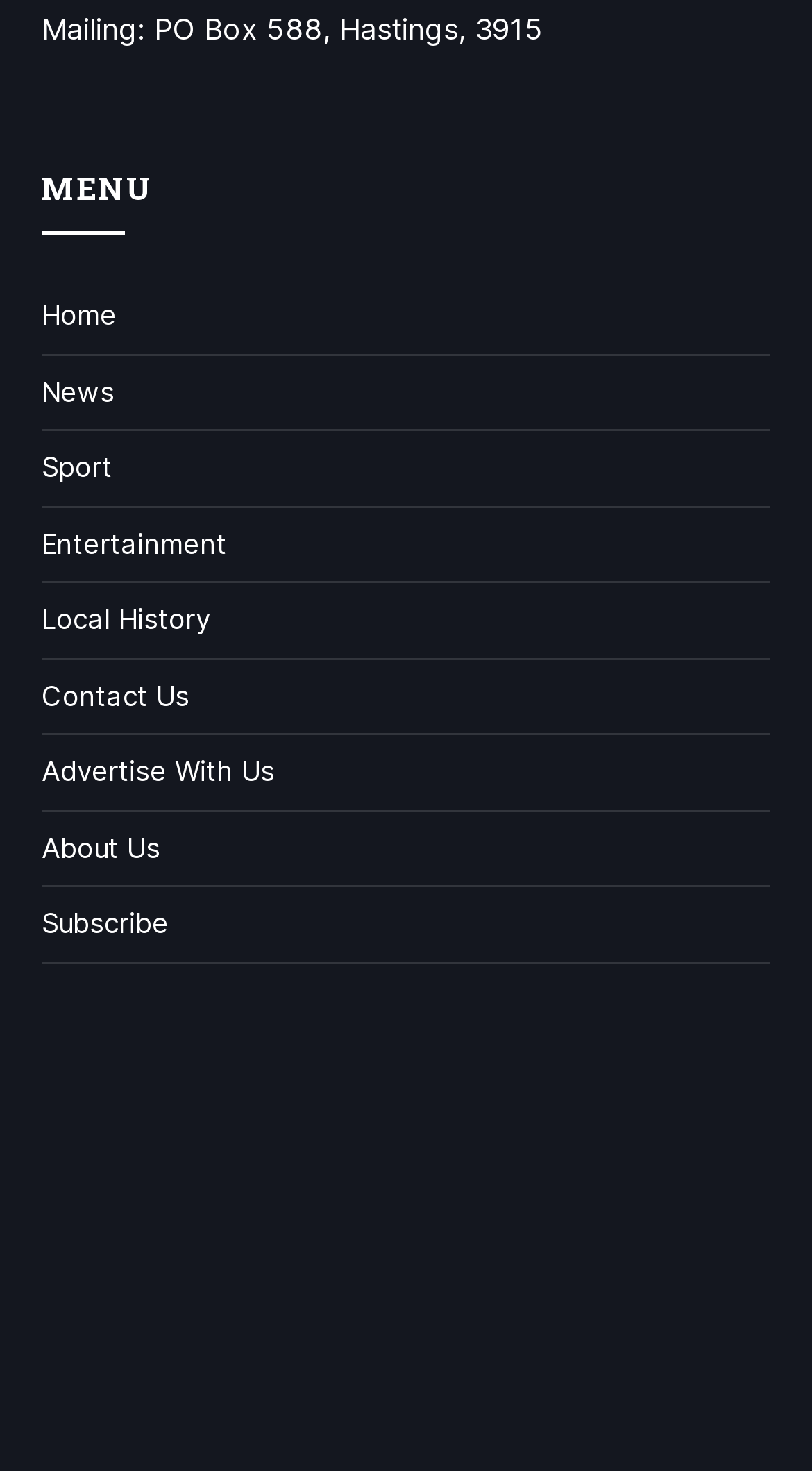Please specify the bounding box coordinates of the element that should be clicked to execute the given instruction: 'go to home page'. Ensure the coordinates are four float numbers between 0 and 1, expressed as [left, top, right, bottom].

[0.051, 0.203, 0.144, 0.226]